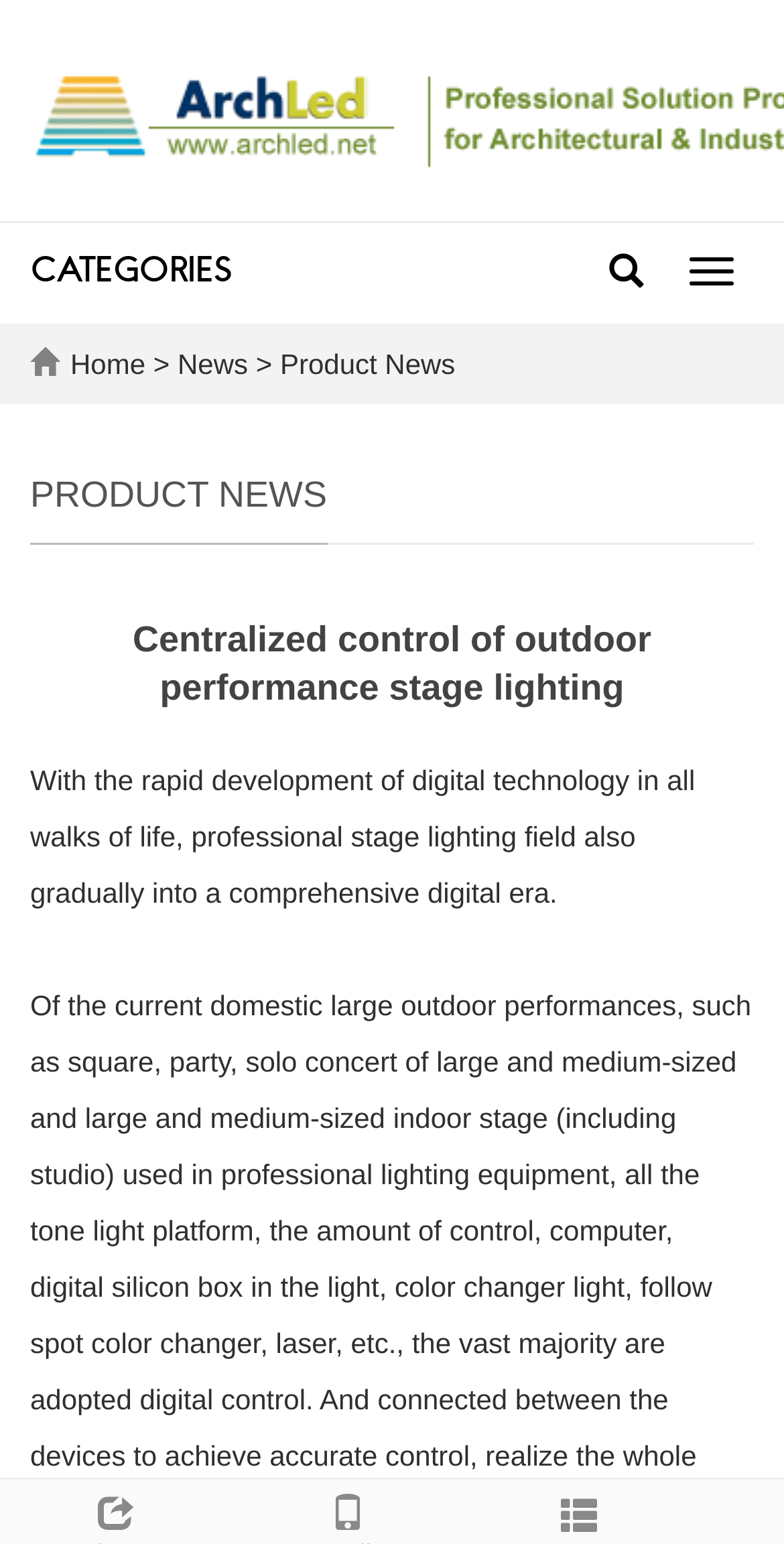Can you give a detailed response to the following question using the information from the image? What is the category of news?

I found the category of news by looking at the link element with the text 'Product News', which is a subcategory of the 'News' section.